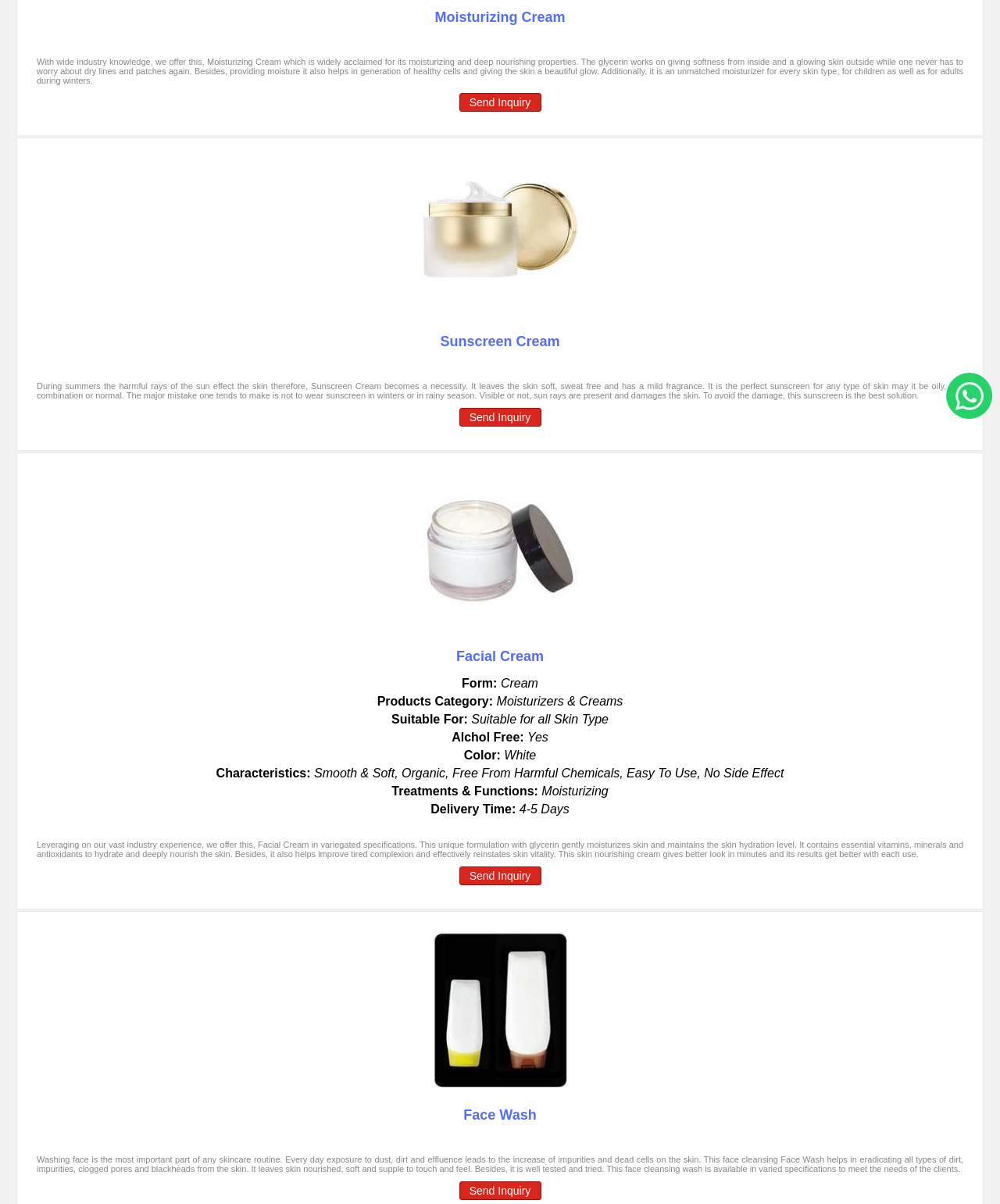Please find the bounding box coordinates (top-left x, top-left y, bottom-right x, bottom-right y) in the screenshot for the UI element described as follows: Send Inquiry

[0.459, 0.72, 0.541, 0.735]